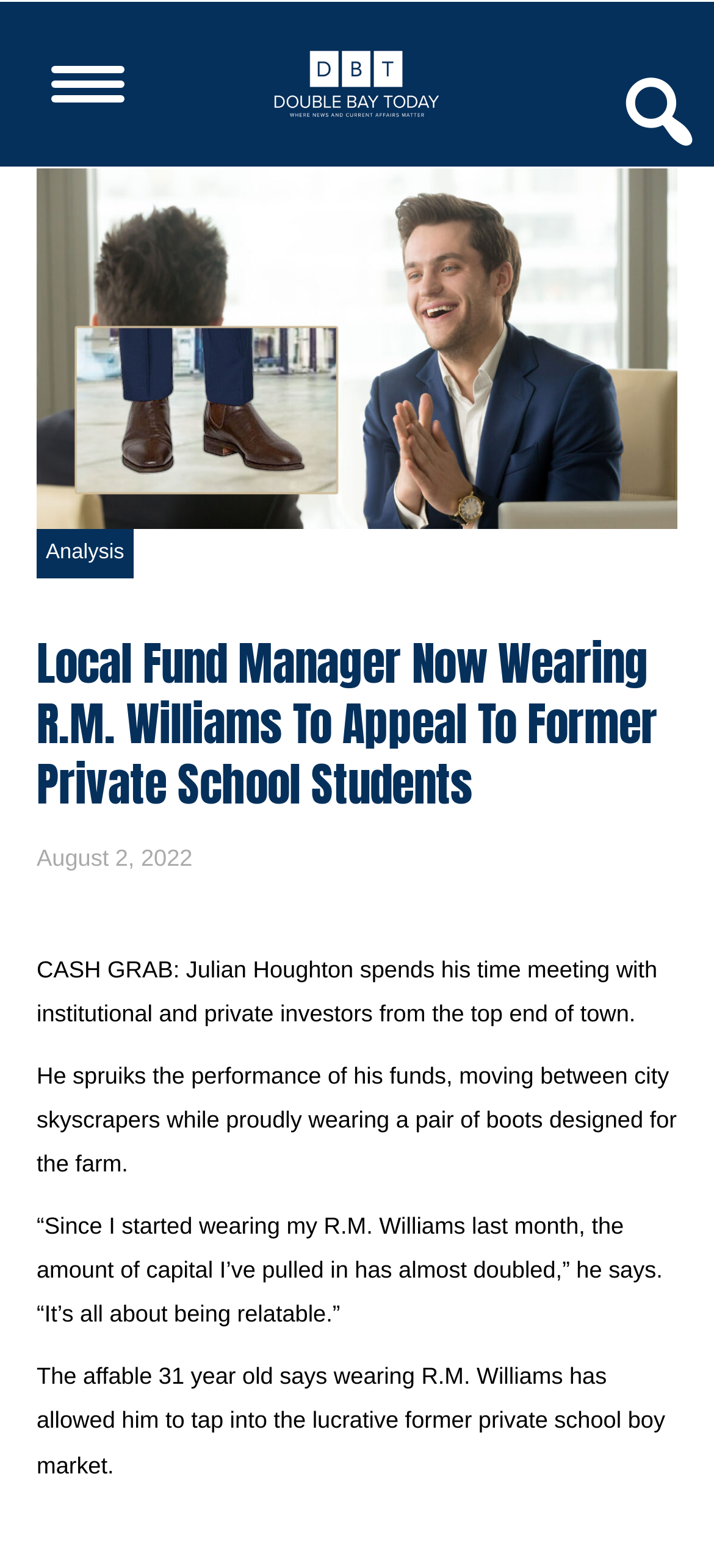Provide a thorough and detailed response to the question by examining the image: 
What is Julian Houghton wearing?

According to the webpage, Julian Houghton is wearing R.M. Williams boots, which he believes has helped him tap into the lucrative former private school boy market.